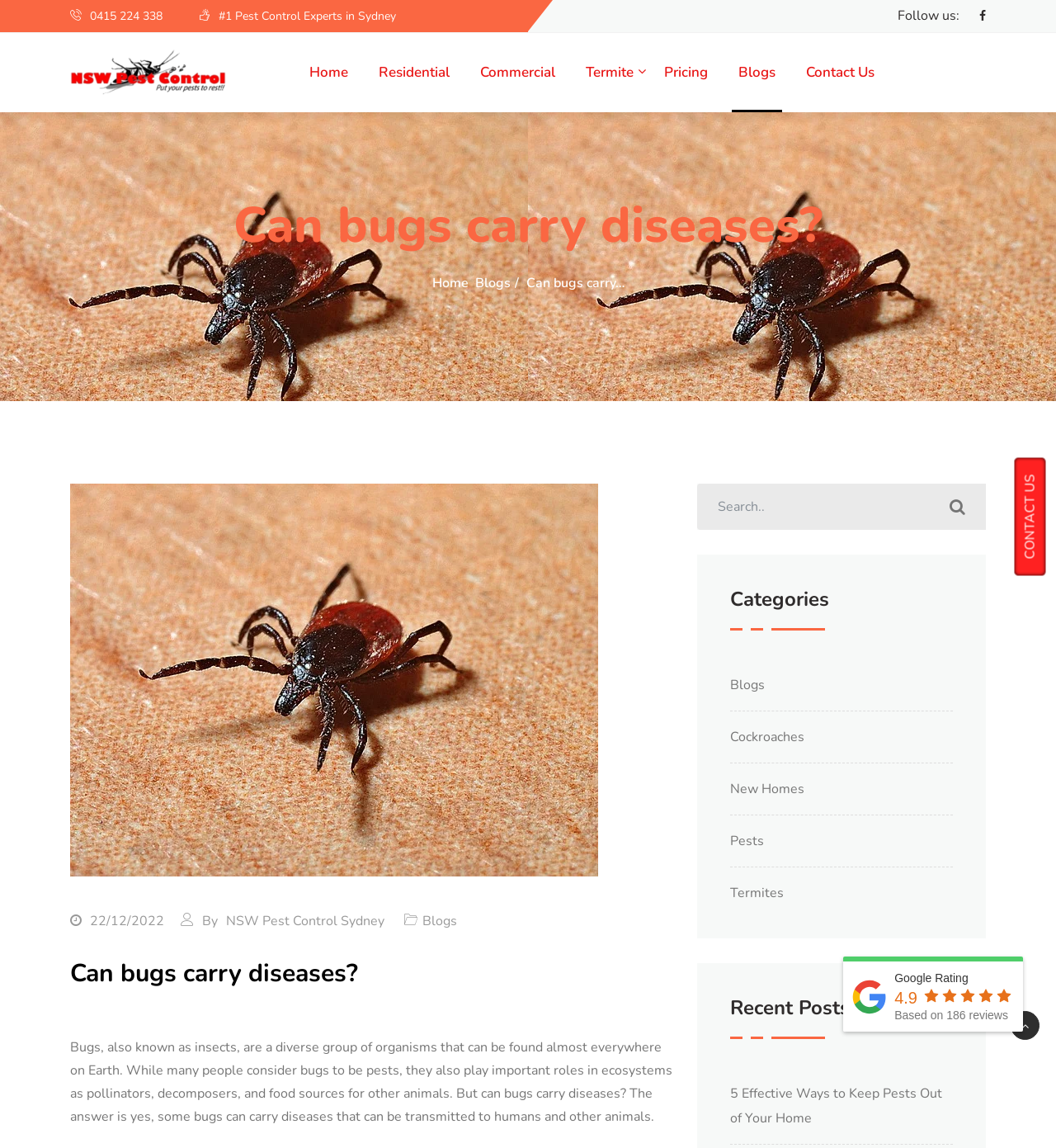Provide a single word or phrase to answer the given question: 
What is the topic of the blog post?

Can bugs carry diseases?